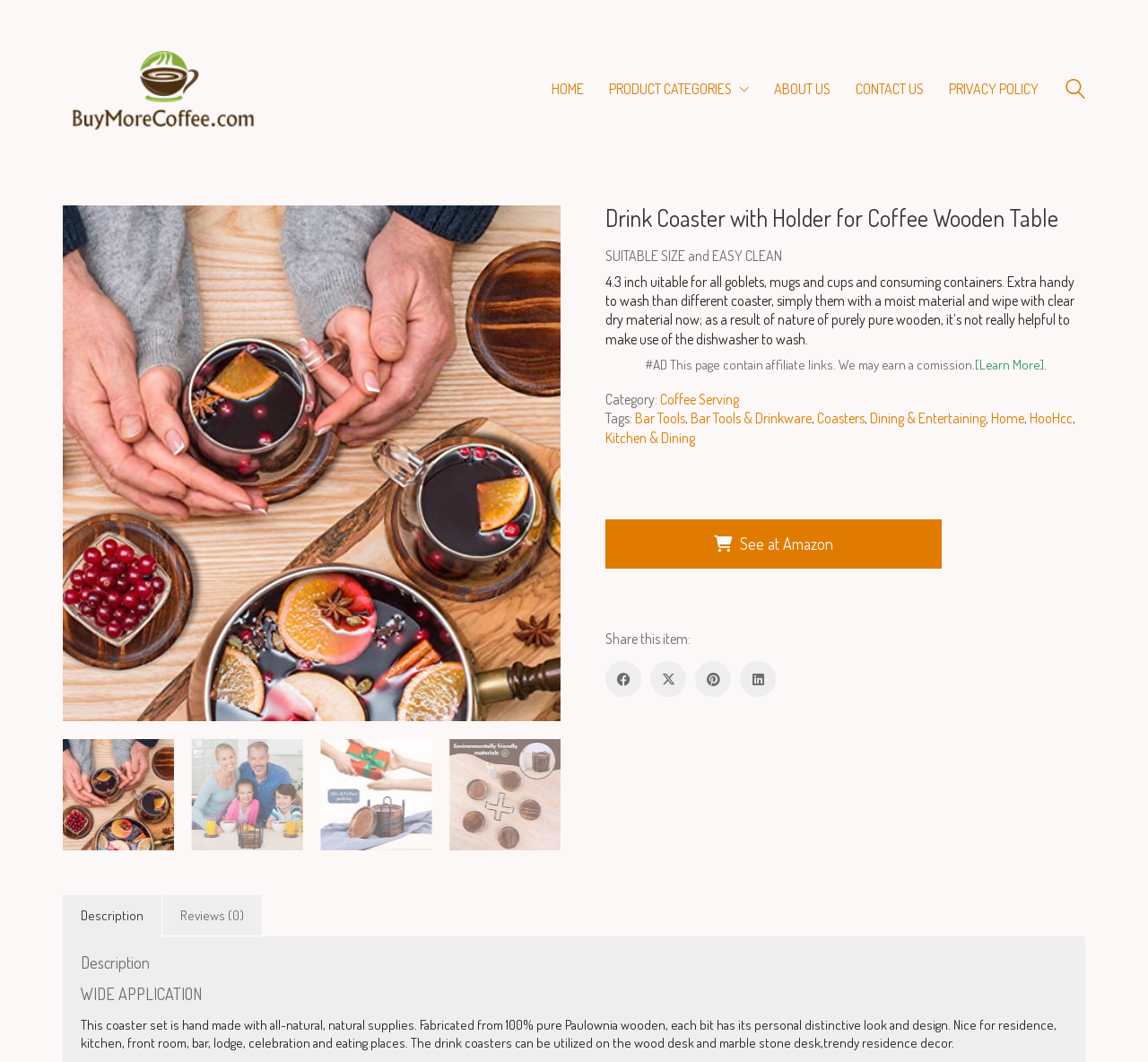Write an exhaustive caption that covers the webpage's main aspects.

This webpage is about a product, specifically a drink coaster with a holder for coffee on a wooden table. At the top left, there is a logo of "BuyMoreCoffee.com" with a link to the website. Next to it, there are several navigation links, including "HOME", "PRODUCT CATEGORIES", "ABOUT US", "CONTACT US", and "PRIVACY POLICY". On the top right, there is a search bar with a magnifying glass icon.

Below the navigation links, there is a large section dedicated to the product. The product title, "Drink Coaster with Holder for Coffee Wooden Table", is displayed prominently. Below the title, there is a brief description of the product, highlighting its suitable size and ease of cleaning. The description also mentions that the coaster is made of 100% pure Paulownia wood and can be used on various surfaces.

On the right side of the product description, there are several links to related categories, including "Coffee Serving", "Bar Tools", "Coasters", and "Home". Below these links, there is a call-to-action button to "See at Amazon".

Further down the page, there is a section for sharing the product on social media platforms, including Facebook, Twitter, Pinterest, and LinkedIn. Below this section, there is a tab list with two tabs, "Description" and "Reviews (0)". The "Description" tab is currently selected, and it displays a detailed description of the product, including its wide application and unique features.

Overall, the webpage is focused on showcasing the product and providing detailed information to potential customers.